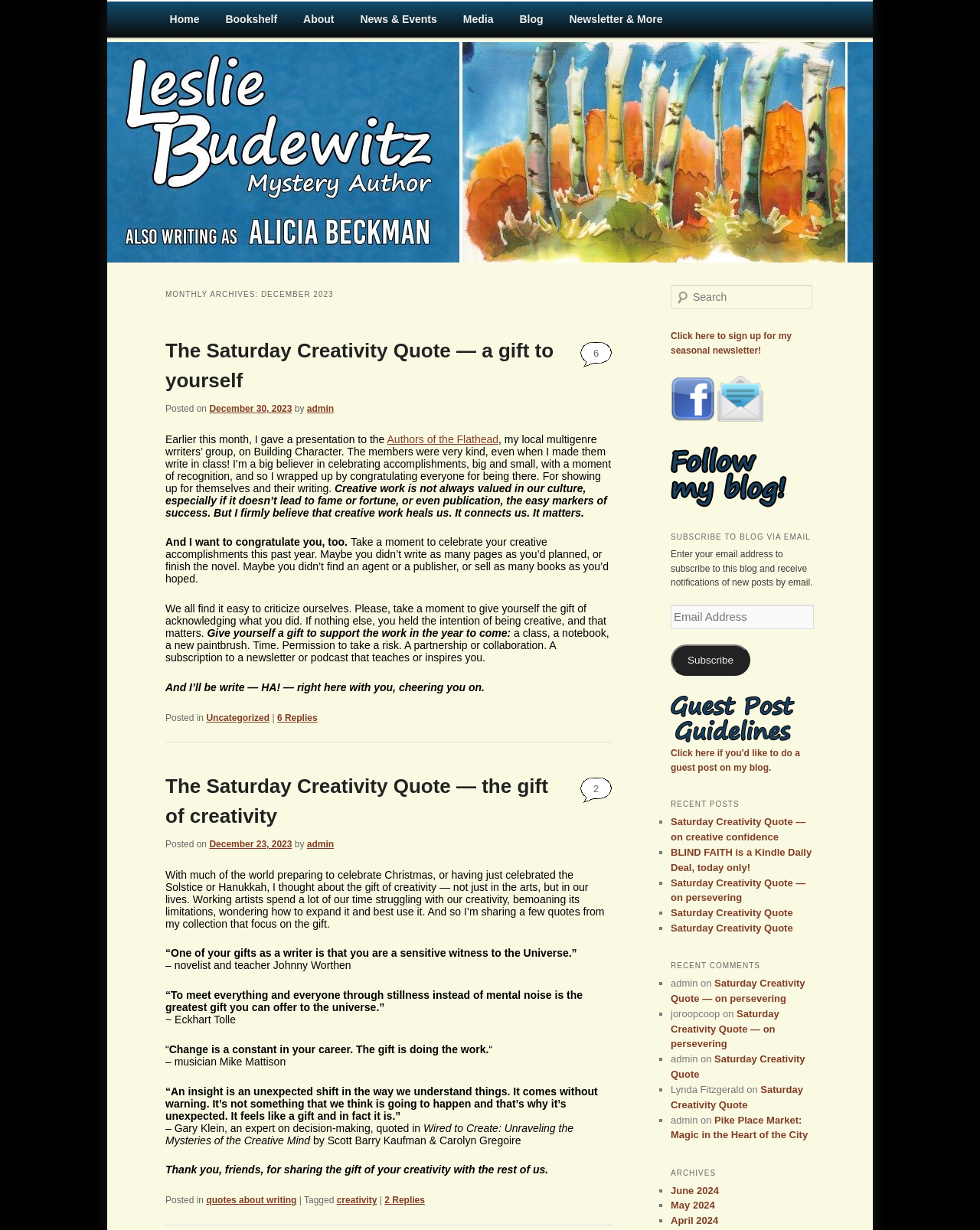Provide an in-depth caption for the webpage.

This webpage is a blog belonging to Leslie Budewitz, a mystery author. At the top, there is a main menu with links to "Home", "Bookshelf", "About", "News & Events", "Media", and "Blog". Below the main menu, there is a heading with the author's name and a subheading that describes her as a mystery author. 

To the right of the author's name, there is an image of Leslie Budewitz. Below the image, there is a section with the title "MONTHLY ARCHIVES: DECEMBER 2023". This section contains two articles, each with a heading, a link to the article, and a brief description. The first article is titled "The Saturday Creativity Quote — a gift to yourself" and the second article is titled "The Saturday Creativity Quote — the gift of creativity". 

Each article has a heading, a link to the article, and a brief description. The articles also contain quotes about creativity and writing, with citations to the authors of the quotes. The articles are followed by a footer section with links to categories and tags related to the articles.

On the right side of the page, there is a search box and a link to sign up for the author's seasonal newsletter. Below the search box, there are two social media links with icons.